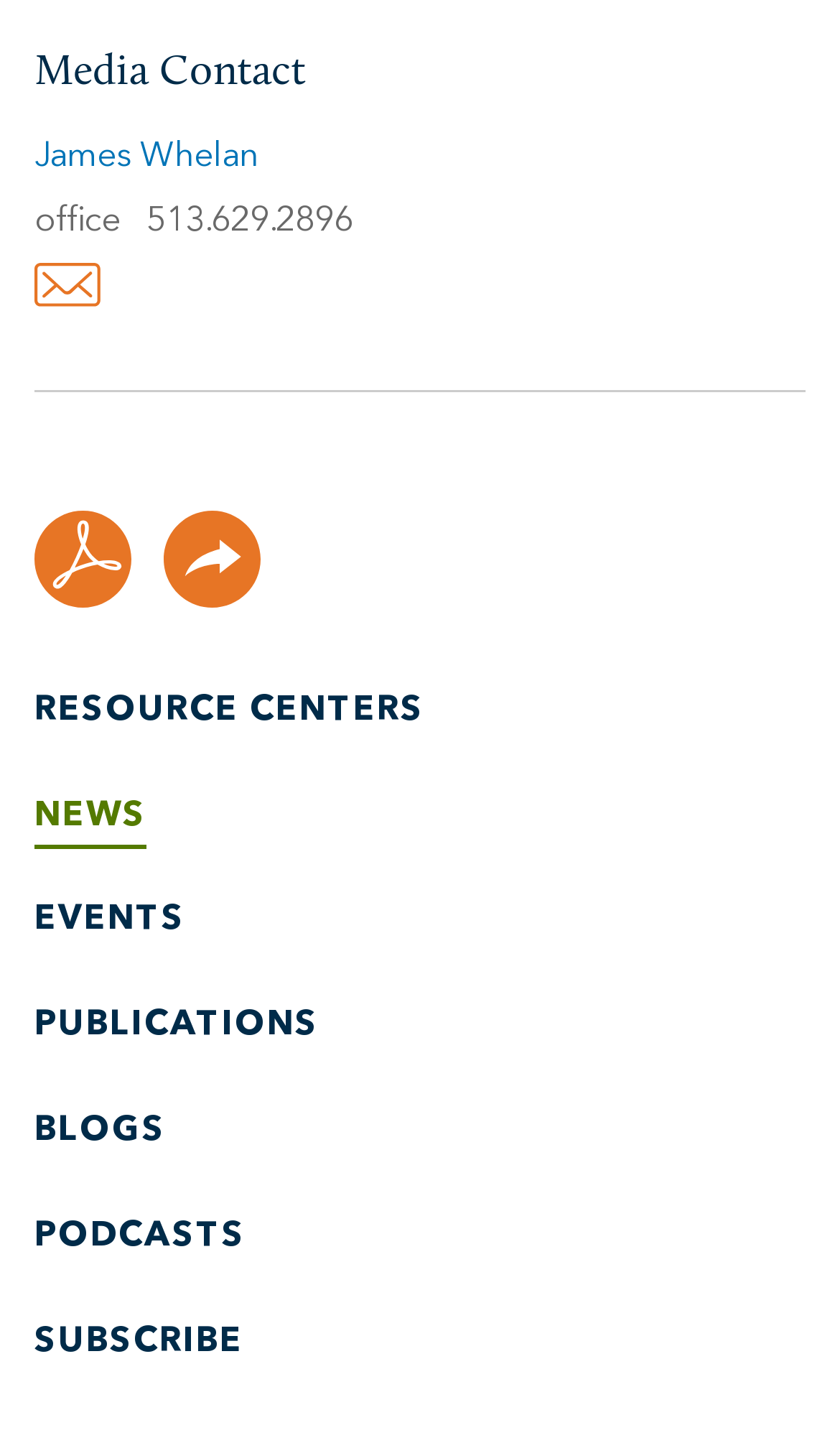Please provide a short answer using a single word or phrase for the question:
How many images are in the navigation section?

2